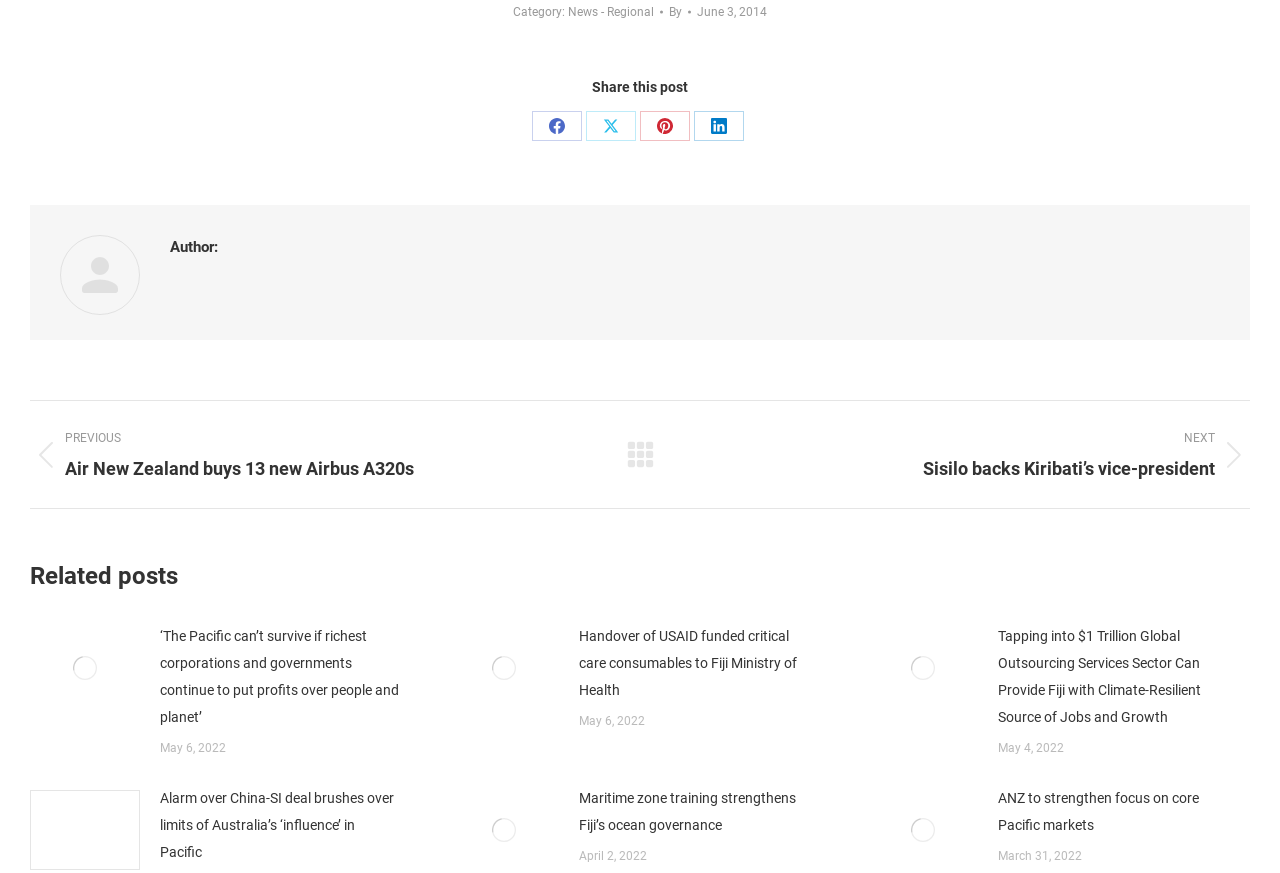From the given element description: "Prohibited Items", find the bounding box for the UI element. Provide the coordinates as four float numbers between 0 and 1, in the order [left, top, right, bottom].

None